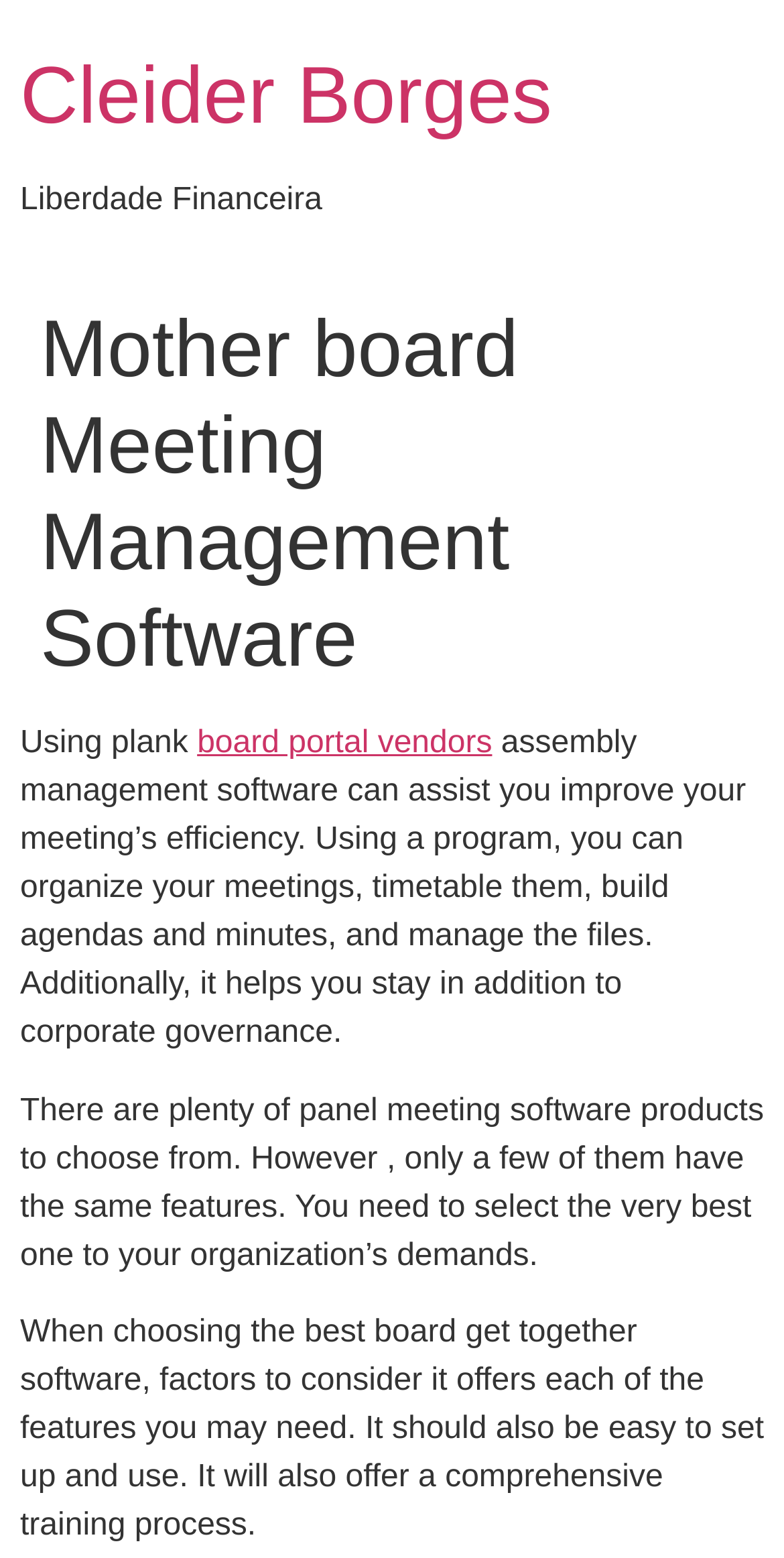Locate the bounding box coordinates for the element described below: "board portal vendors". The coordinates must be four float values between 0 and 1, formatted as [left, top, right, bottom].

[0.251, 0.467, 0.628, 0.488]